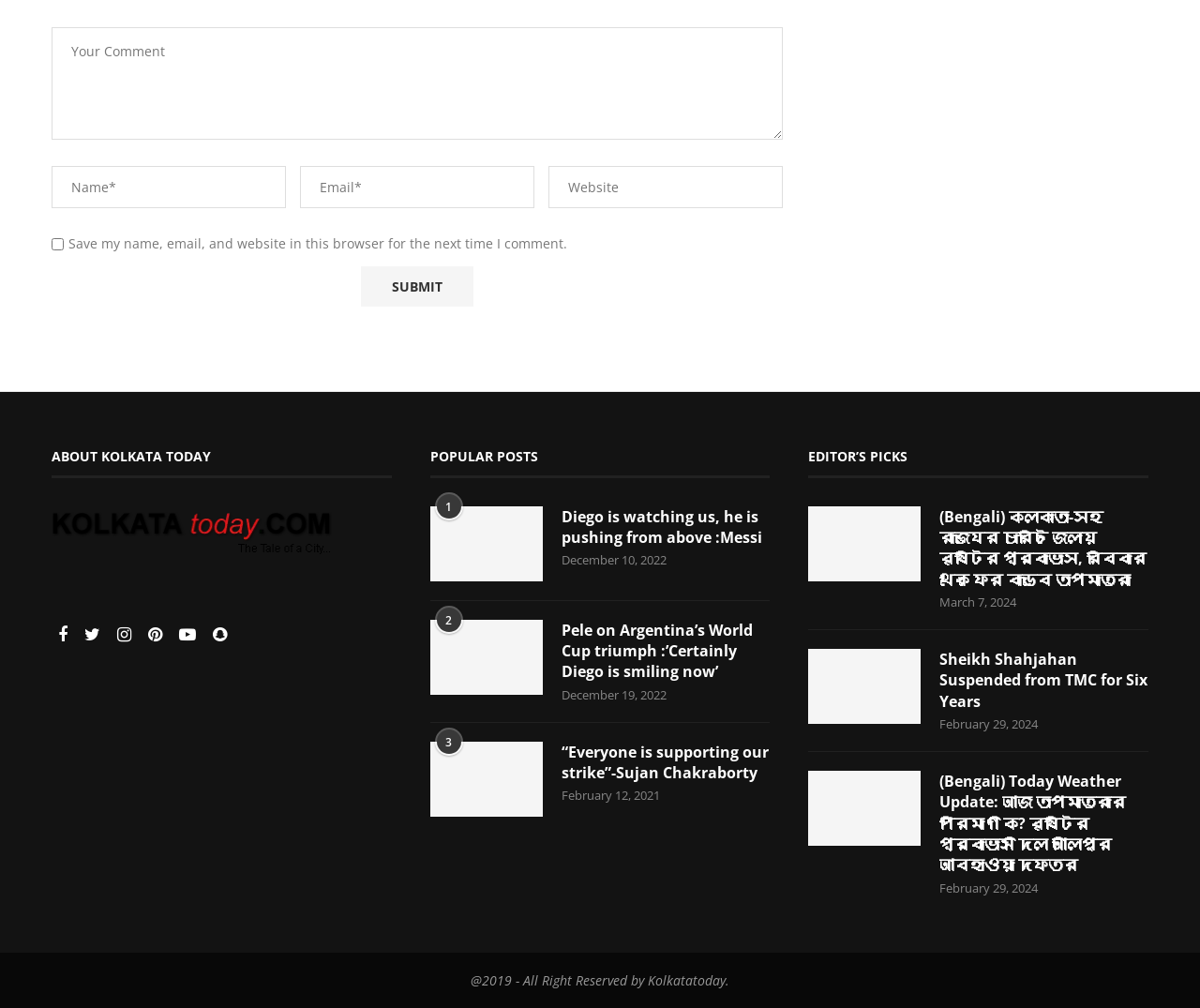Determine the bounding box for the UI element described here: "Twitter".

[0.065, 0.621, 0.092, 0.639]